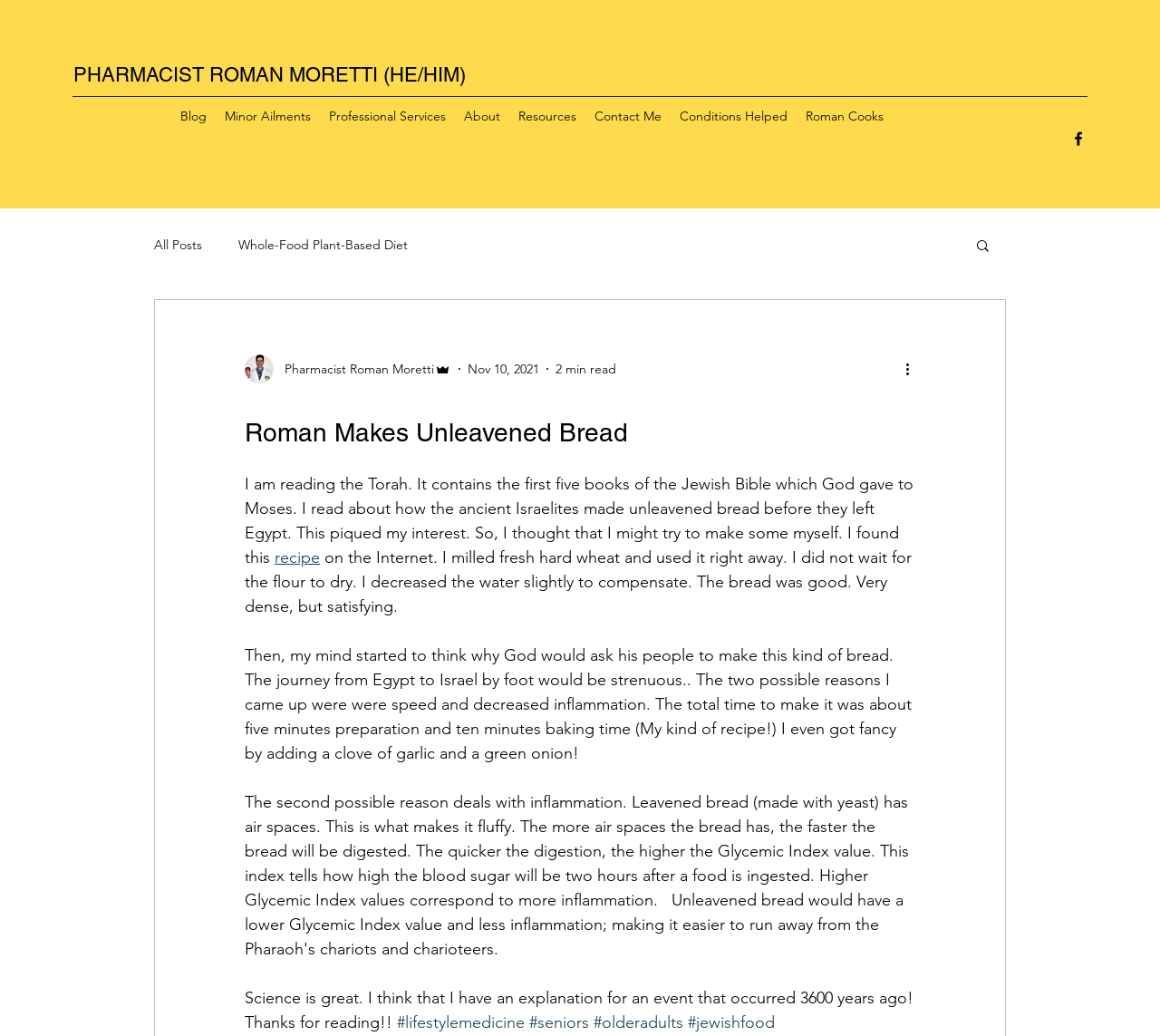Pinpoint the bounding box coordinates of the clickable element to carry out the following instruction: "Click the 'Blog' link."

[0.148, 0.099, 0.186, 0.125]